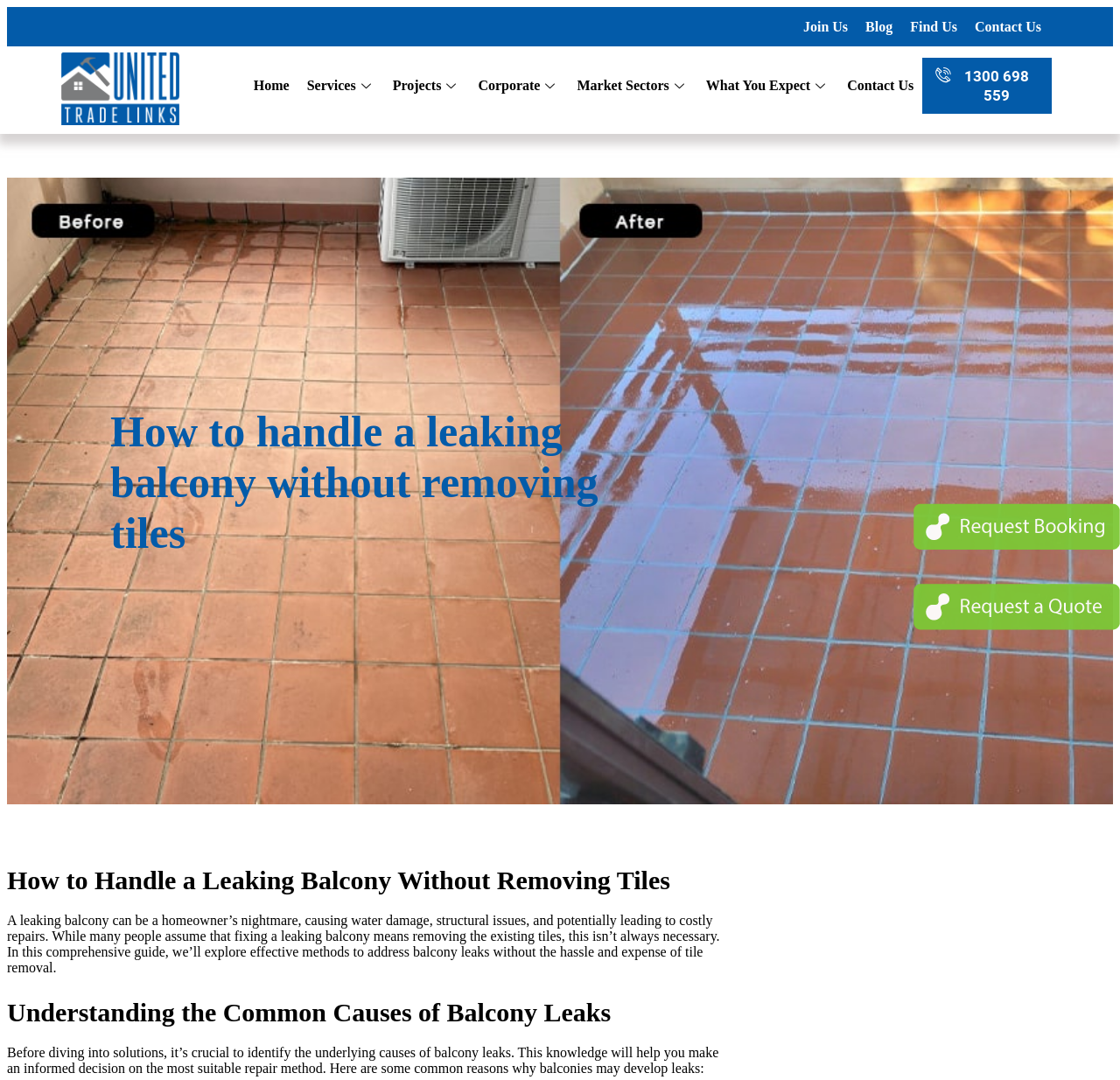Bounding box coordinates are to be given in the format (top-left x, top-left y, bottom-right x, bottom-right y). All values must be floating point numbers between 0 and 1. Provide the bounding box coordinate for the UI element described as: Join Us

[0.709, 0.015, 0.765, 0.035]